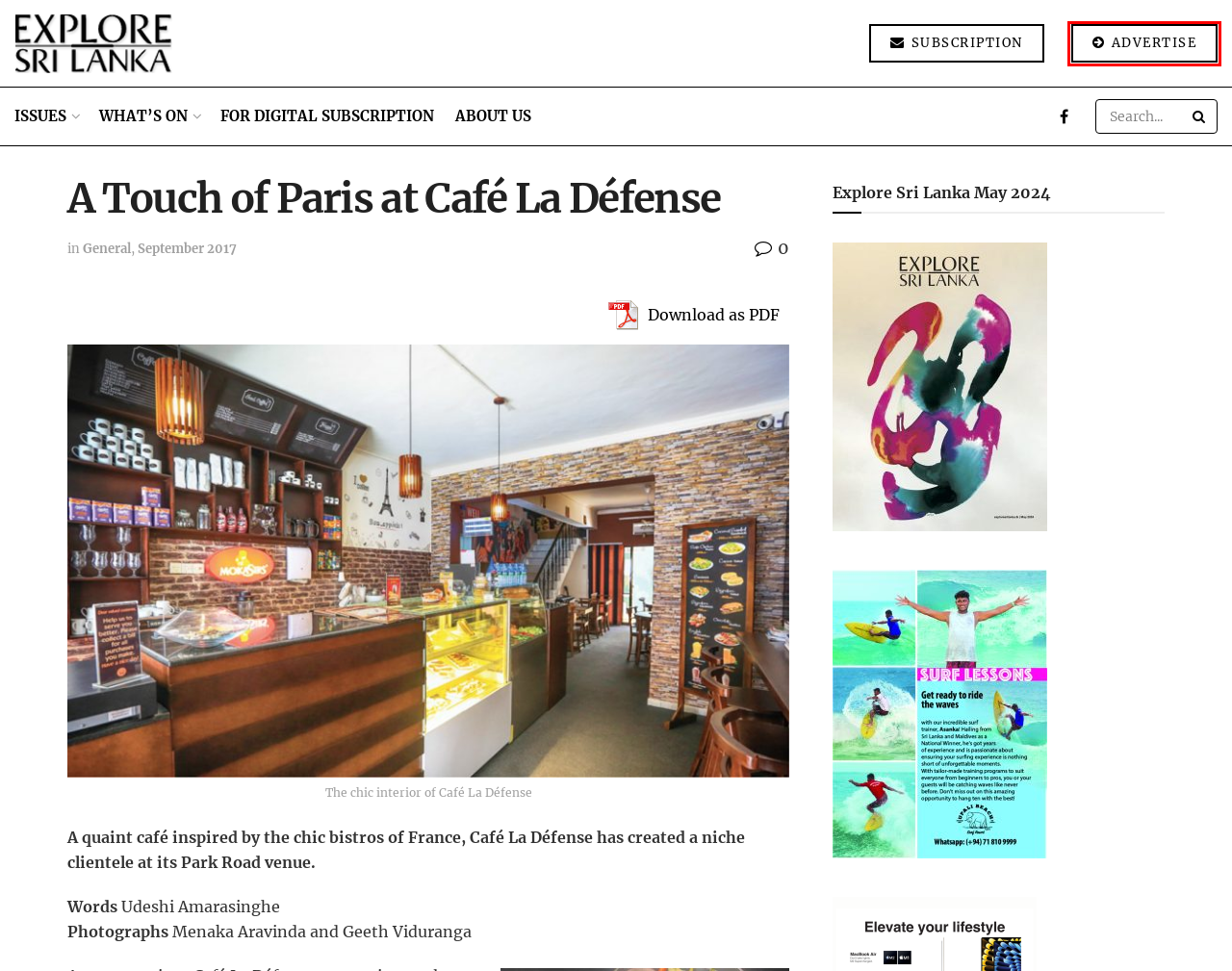You are looking at a webpage screenshot with a red bounding box around an element. Pick the description that best matches the new webpage after interacting with the element in the red bounding box. The possible descriptions are:
A. - Explore Sri Lanka
B. About Us - Explore Sri Lanka
C. General Archives - Explore Sri Lanka
D. Subscription | Explore Sri Lanka
E. What's On May 2024 - Explore Sri Lanka
F. Explore Sri Lanka | The web edition of Explore Sri Lanka Magazine
G. September 2017 Archives - Explore Sri Lanka
H. Privacy Policy - Explore Sri Lanka

A